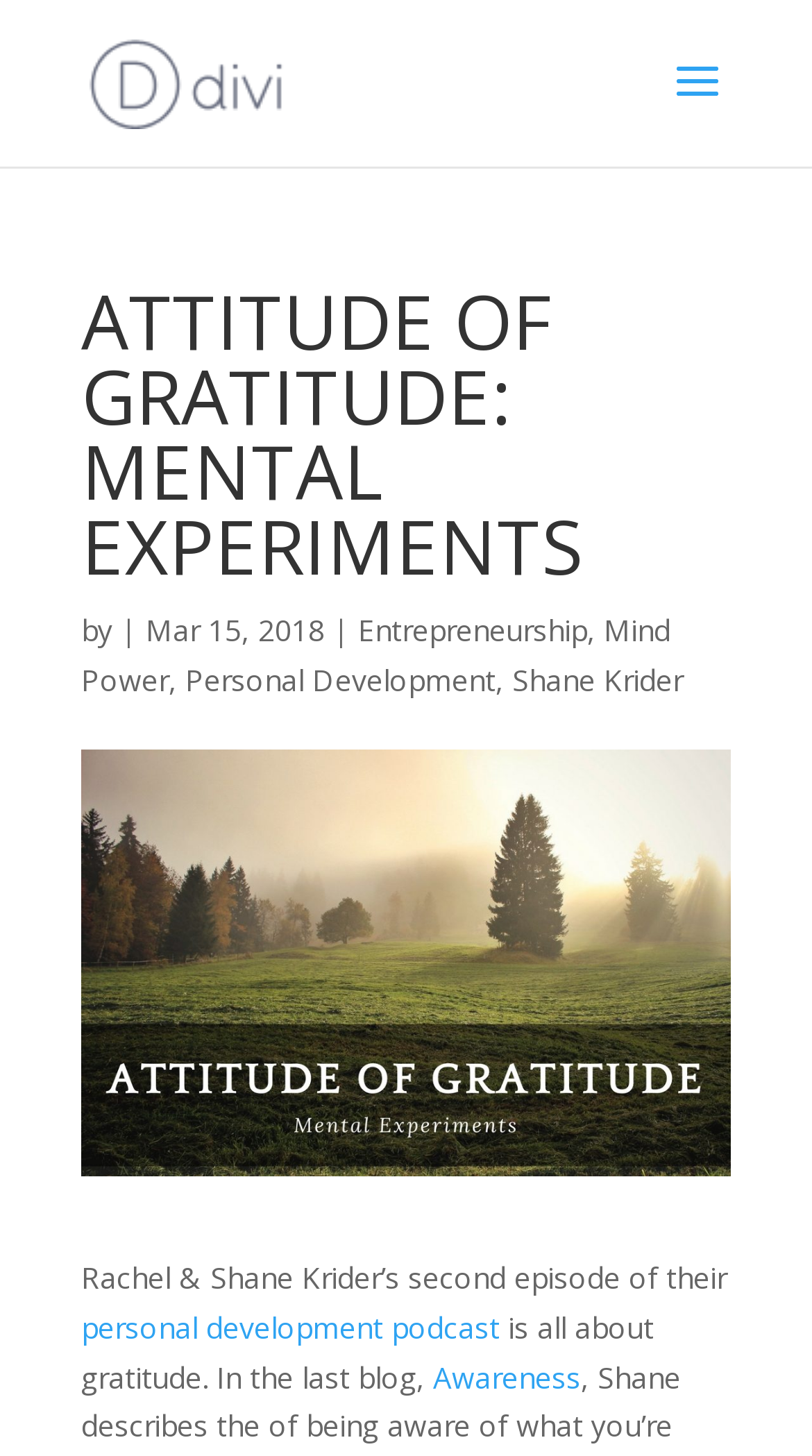Identify the bounding box coordinates of the area that should be clicked in order to complete the given instruction: "Read the article about Attitude of Gratitude". The bounding box coordinates should be four float numbers between 0 and 1, i.e., [left, top, right, bottom].

[0.1, 0.196, 0.9, 0.416]